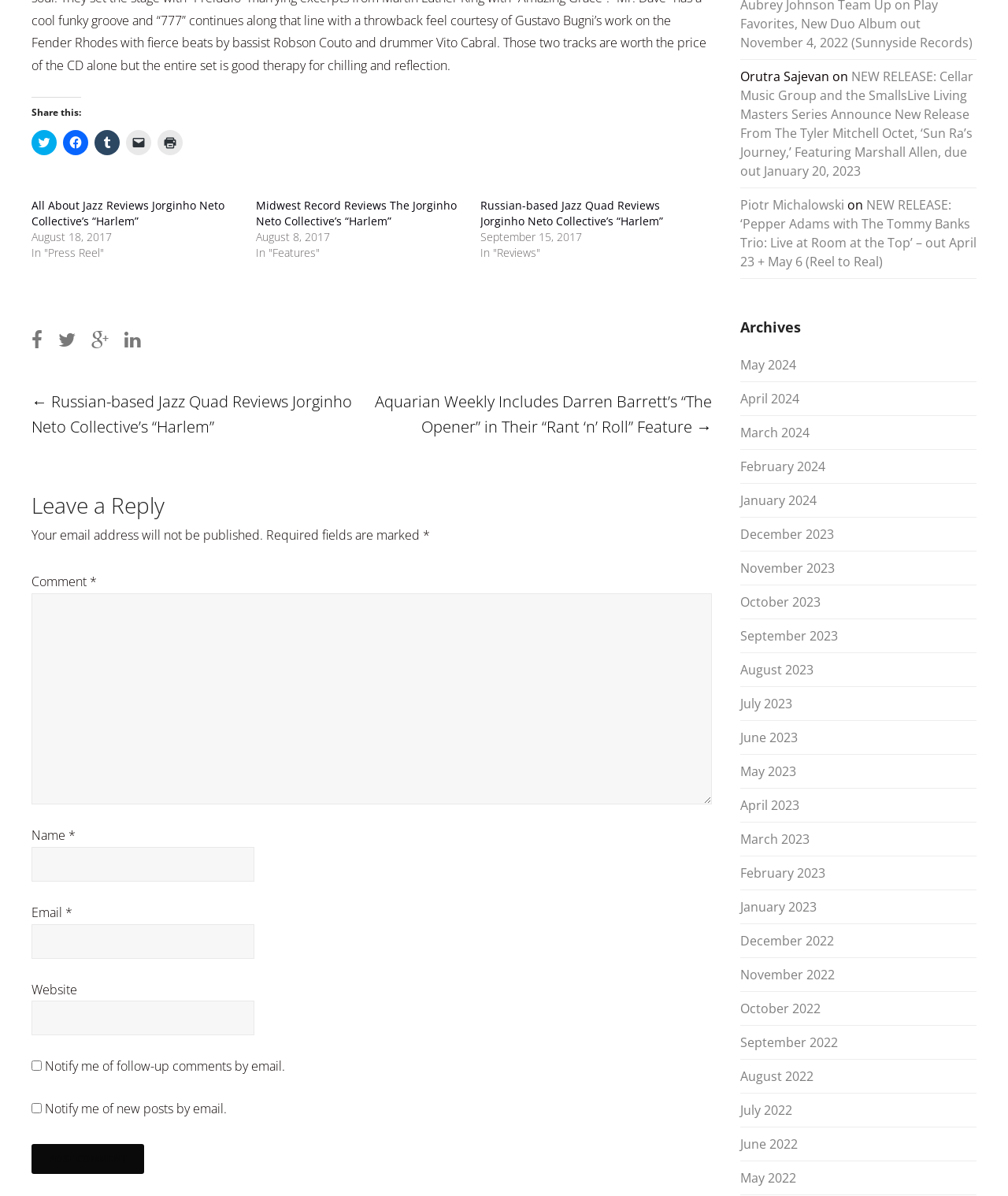Use the information in the screenshot to answer the question comprehensively: How many social media links are available?

I counted the number of social media links available in the footer section, which are Facebook, Twitter, Tumblr, Email, and Print.